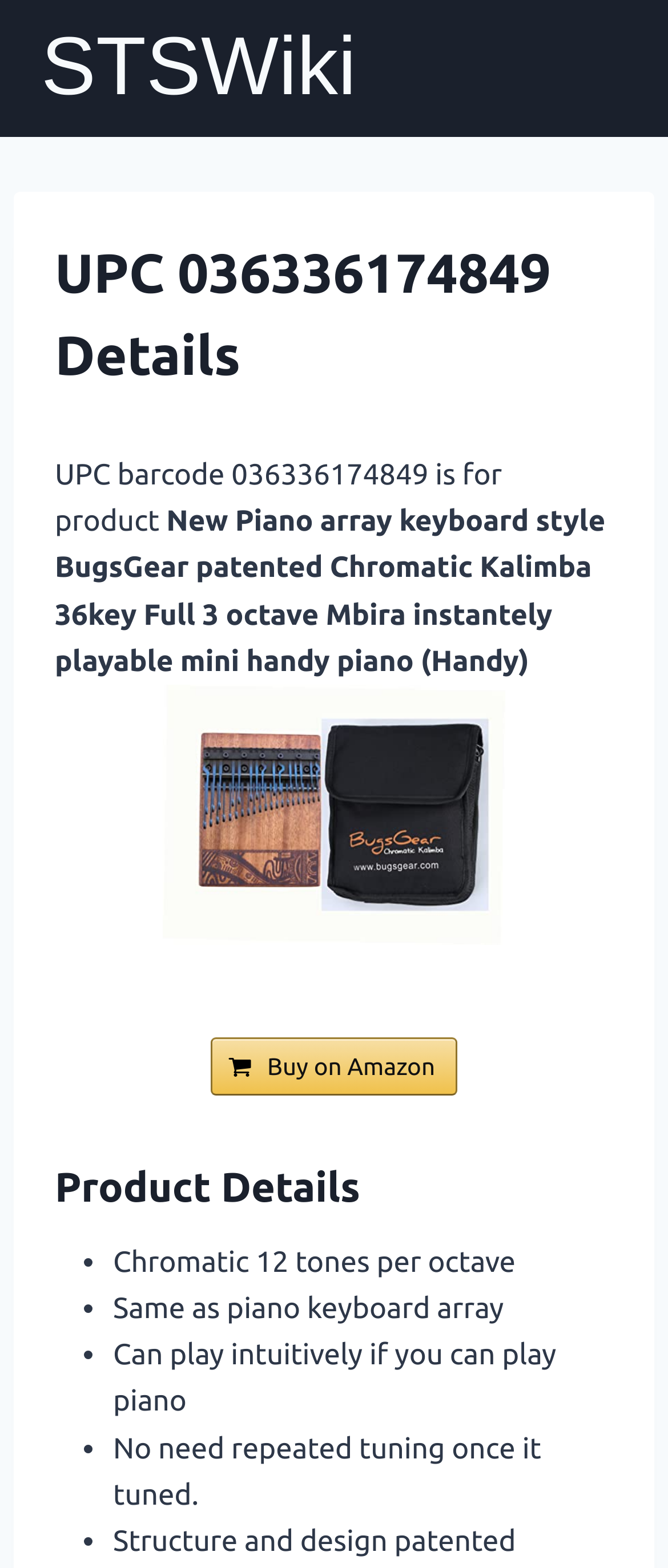Refer to the screenshot and give an in-depth answer to this question: Where can I buy this product?

The answer can be found in the link element 'Buy on Amazon'. This link suggests that the product can be purchased on Amazon.